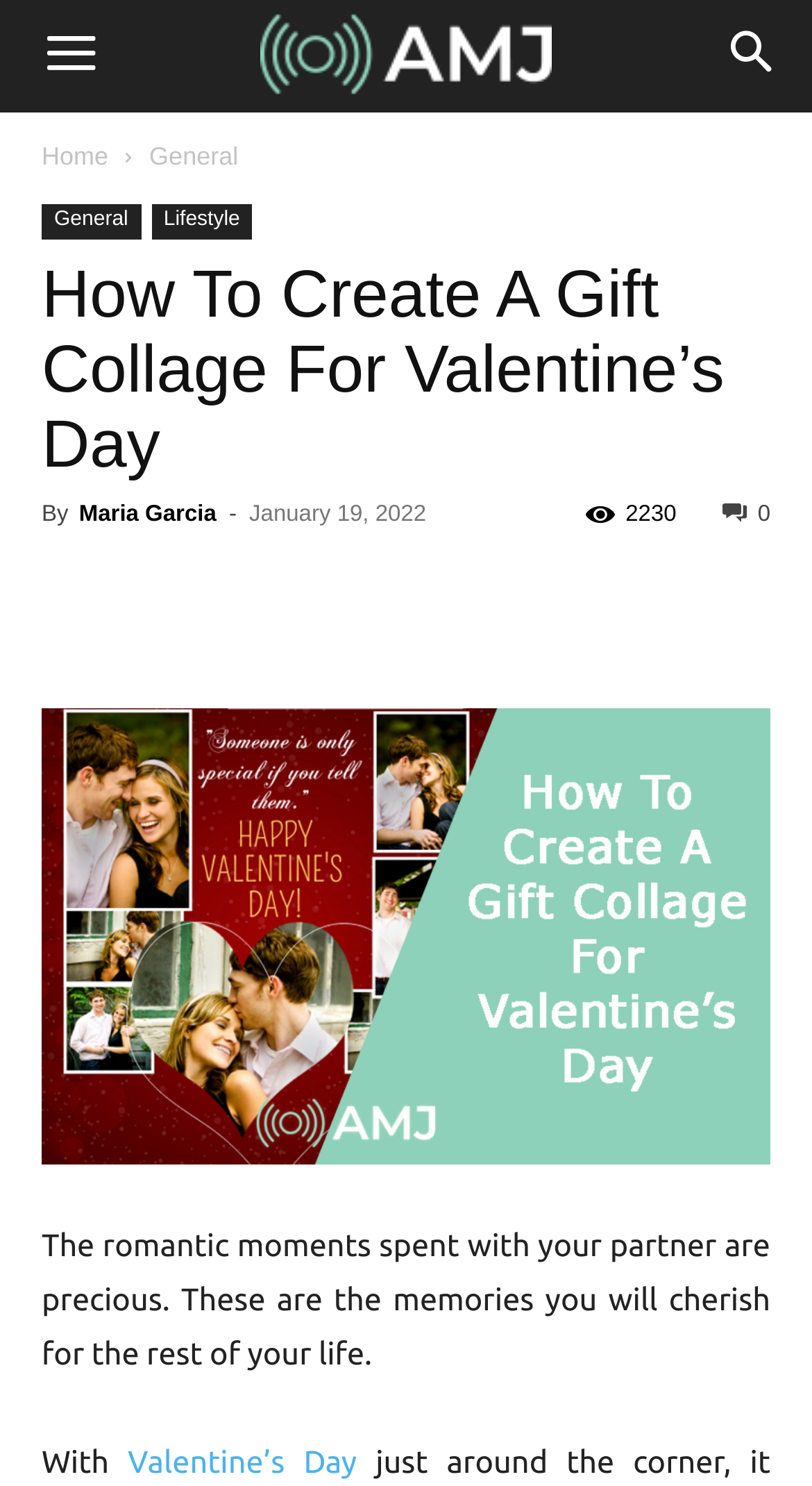Determine the bounding box coordinates of the clickable element to achieve the following action: 'Click the menu button'. Provide the coordinates as four float values between 0 and 1, formatted as [left, top, right, bottom].

[0.005, 0.0, 0.169, 0.076]